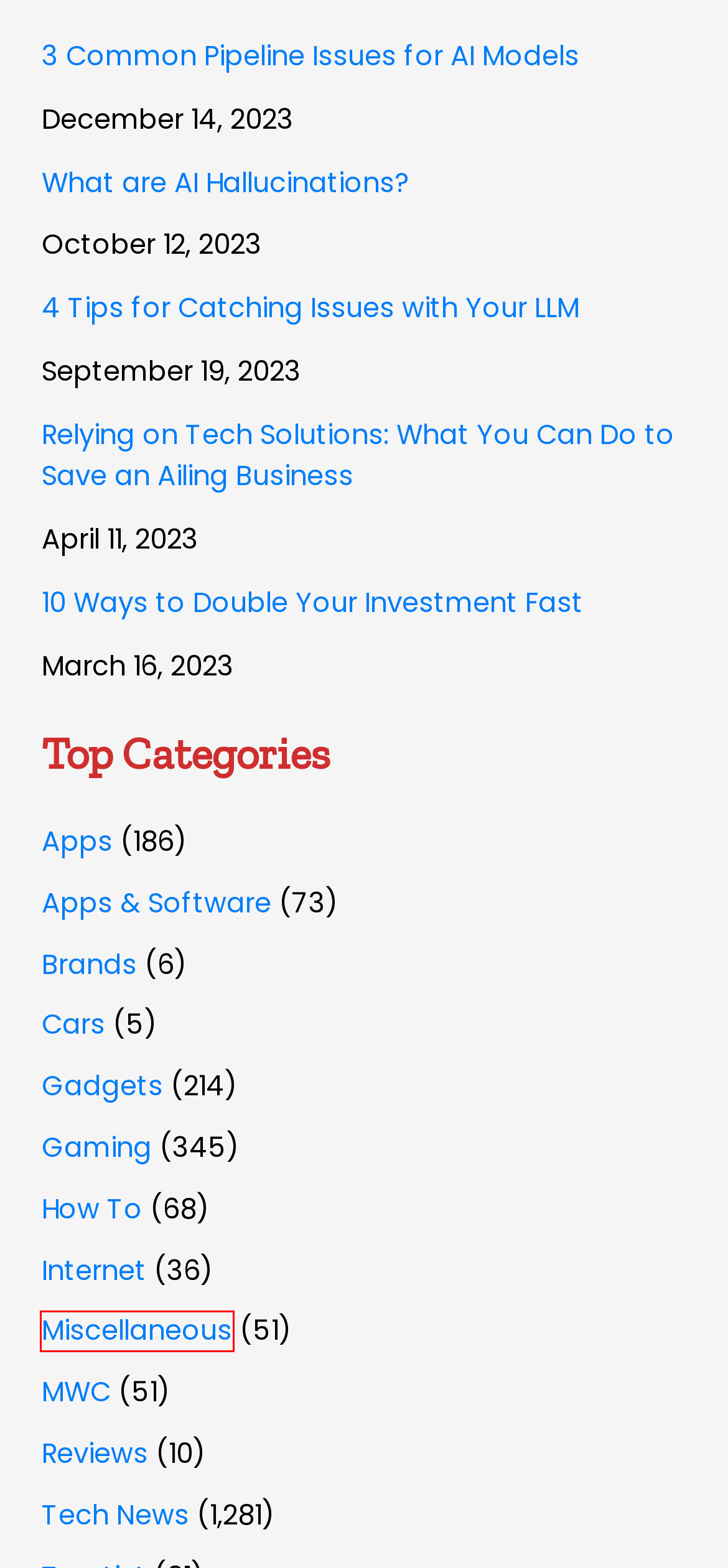With the provided webpage screenshot containing a red bounding box around a UI element, determine which description best matches the new webpage that appears after clicking the selected element. The choices are:
A. Miscellaneous Archives - Techvicity- Your Technology News Hub
B. How To Archives - Techvicity- Your Technology News Hub
C. Cars Archives - Techvicity- Your Technology News Hub
D. MWC Archives - Techvicity- Your Technology News Hub
E. Reviews Archives - Techvicity- Your Technology News Hub
F. 3 Common Pipeline Issues for AI Models
G. Apps & Software Archives - Techvicity- Your Technology News Hub
H. Gadgets Archives - Techvicity- Your Technology News Hub

A